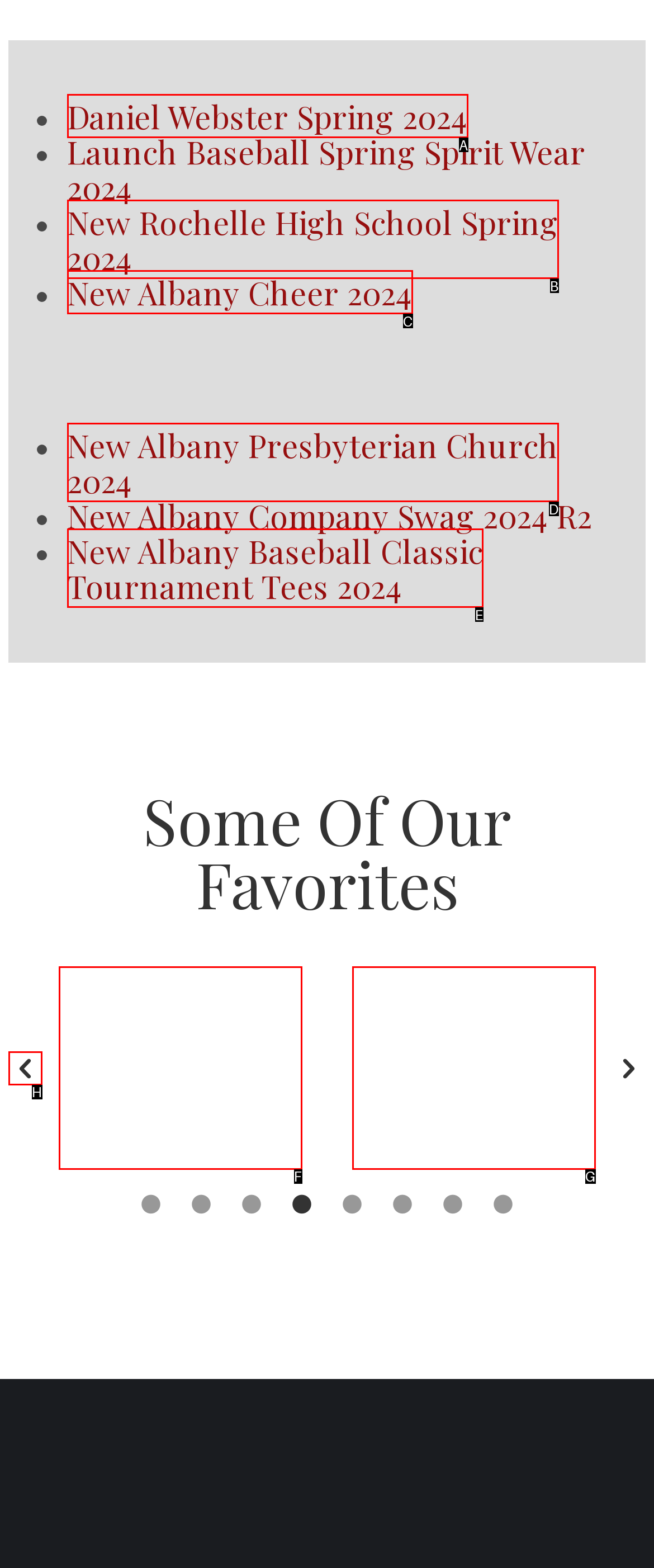Identify the letter corresponding to the UI element that matches this description: Daniel Webster Spring 2024
Answer using only the letter from the provided options.

A